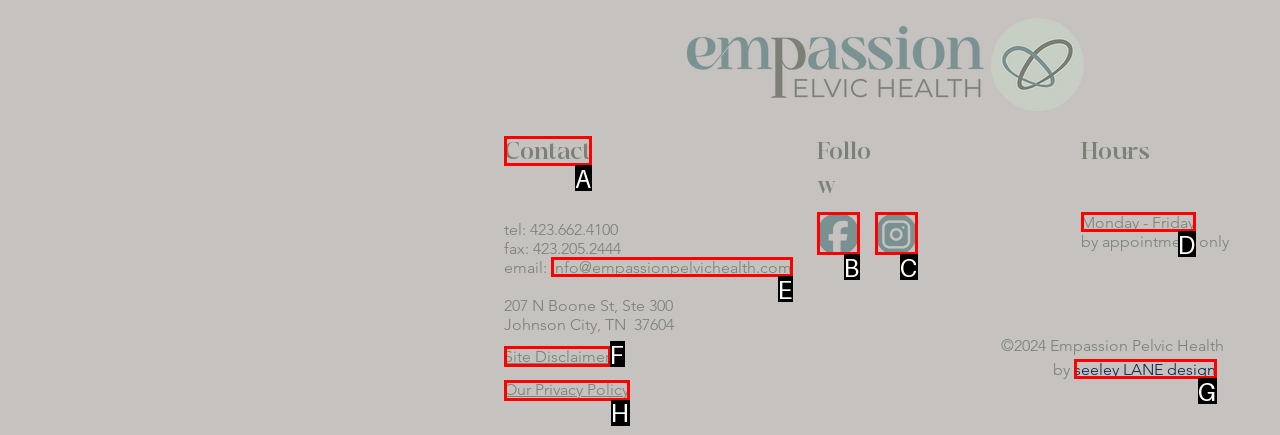Determine the HTML element to be clicked to complete the task: Contact us. Answer by giving the letter of the selected option.

A